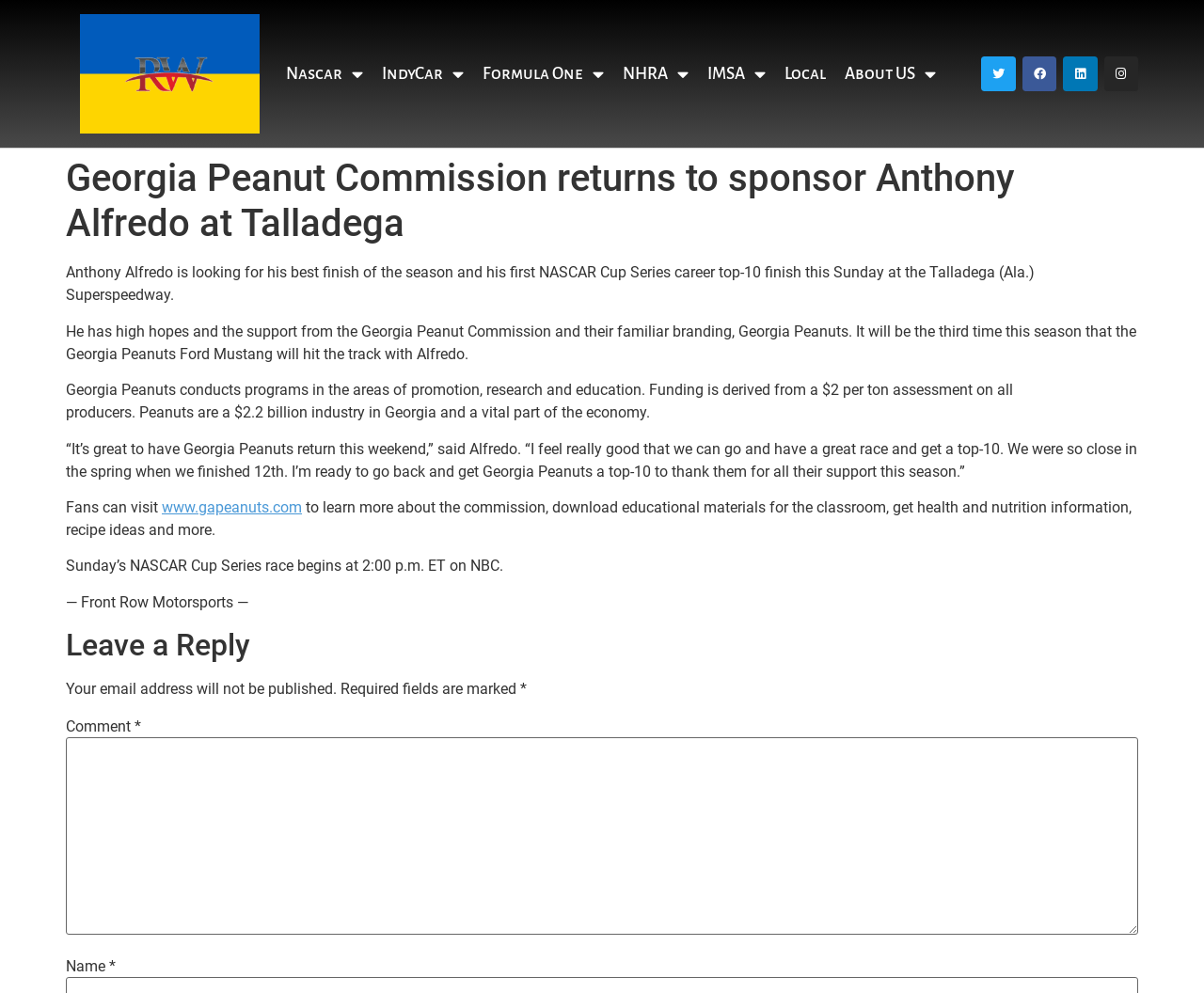Can you look at the image and give a comprehensive answer to the question:
What is the purpose of the Georgia Peanuts organization?

According to the webpage, Georgia Peanuts conducts programs in the areas of promotion, research, and education, and funding is derived from a $2 per ton assessment on all producers.